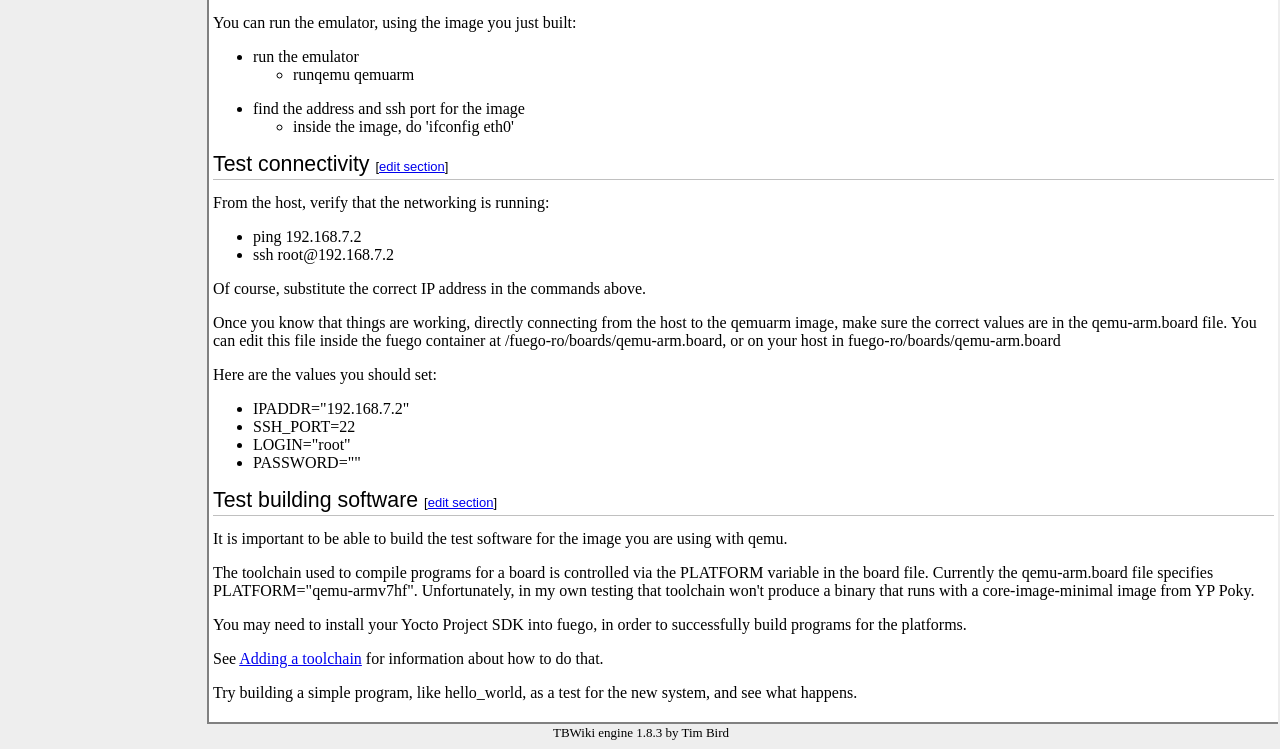Find the bounding box coordinates of the UI element according to this description: "Test building software".

[0.166, 0.652, 0.327, 0.684]